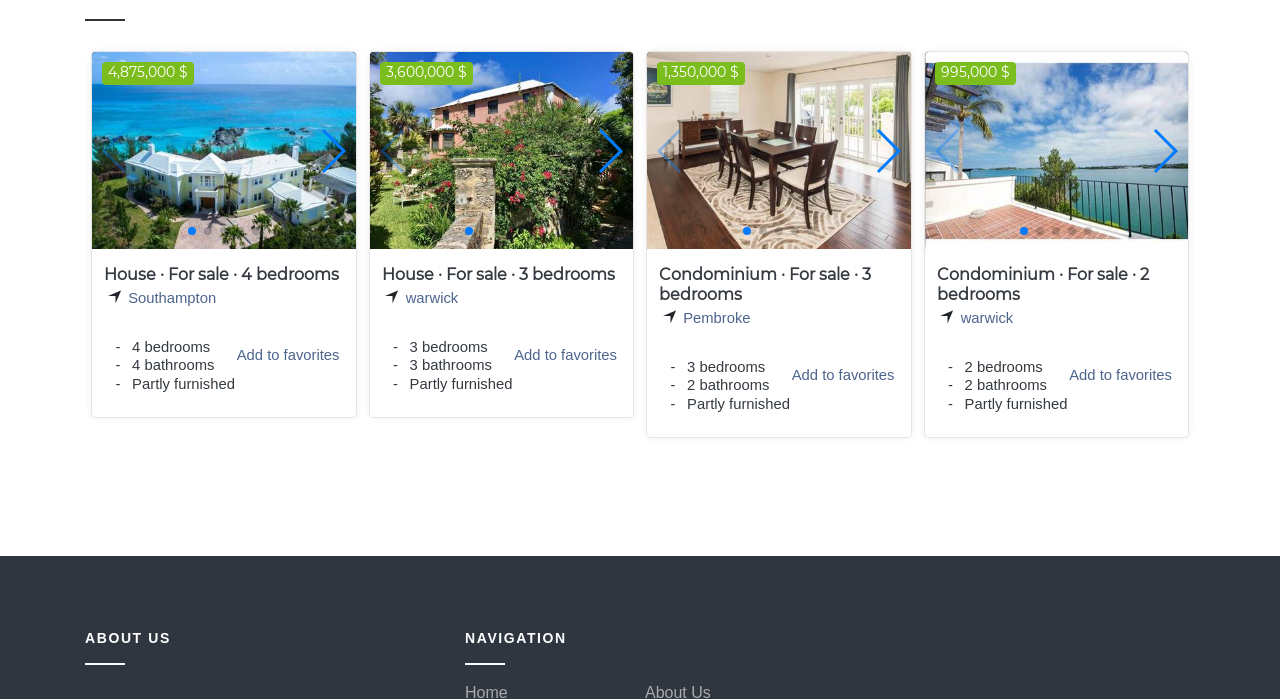Find the bounding box coordinates of the element to click in order to complete this instruction: "View the pricing page". The bounding box coordinates must be four float numbers between 0 and 1, denoted as [left, top, right, bottom].

None